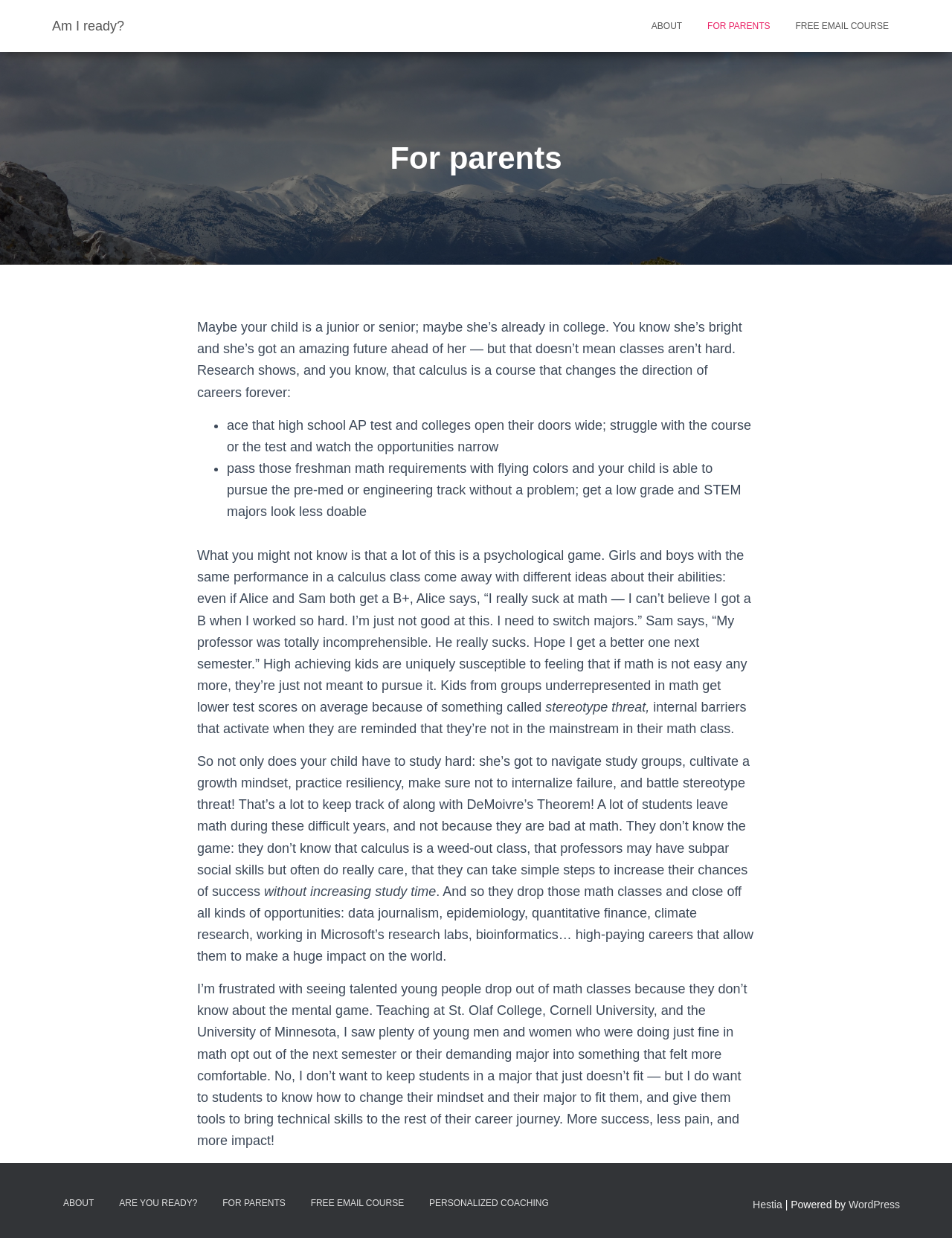Find the bounding box coordinates of the area that needs to be clicked in order to achieve the following instruction: "Click on 'Am I ready?' link". The coordinates should be specified as four float numbers between 0 and 1, i.e., [left, top, right, bottom].

[0.055, 0.012, 0.131, 0.03]